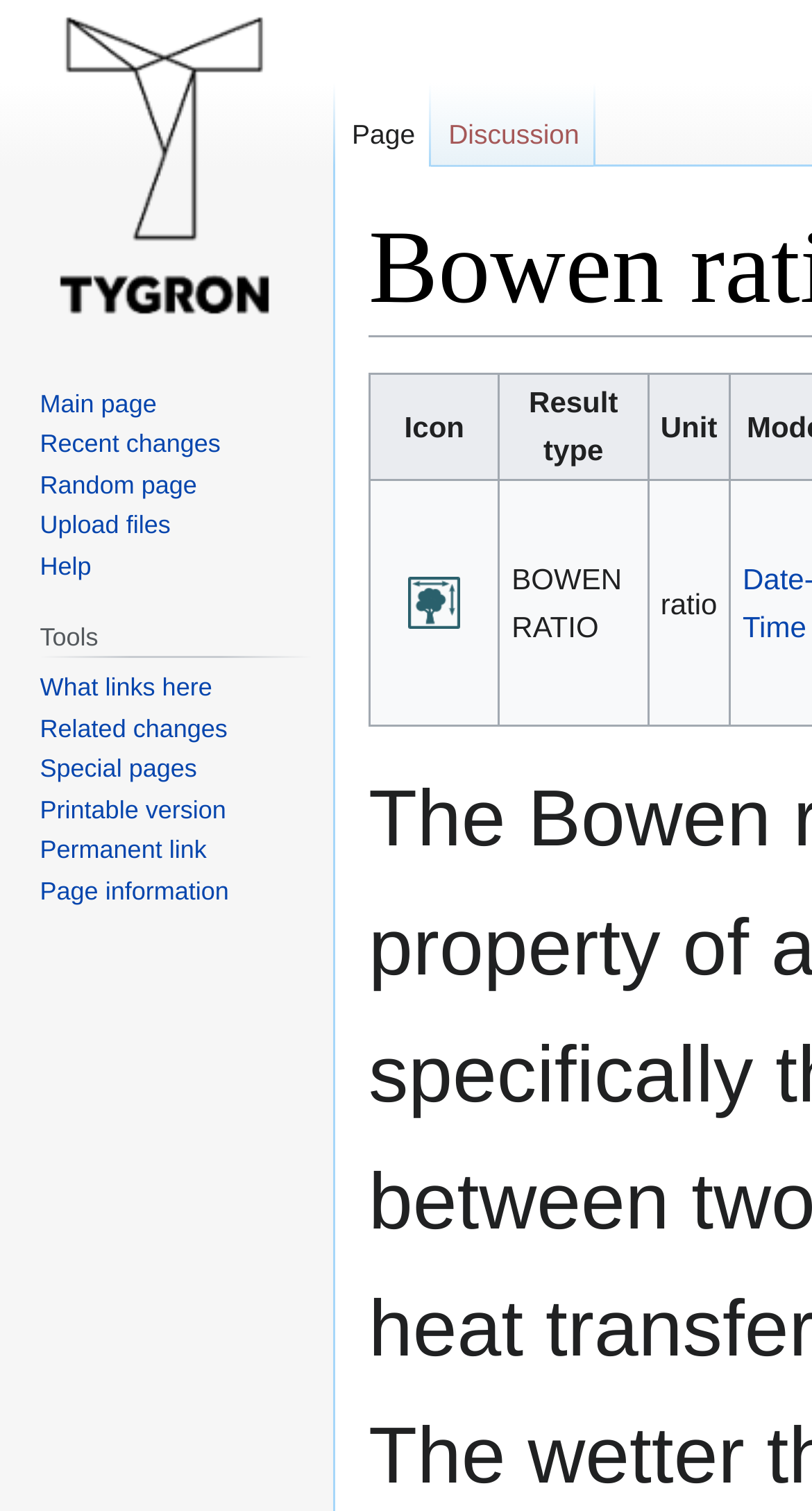What is the name of the image in the first grid cell?
Look at the image and respond with a one-word or short-phrase answer.

Overlay icon heat foliage.png